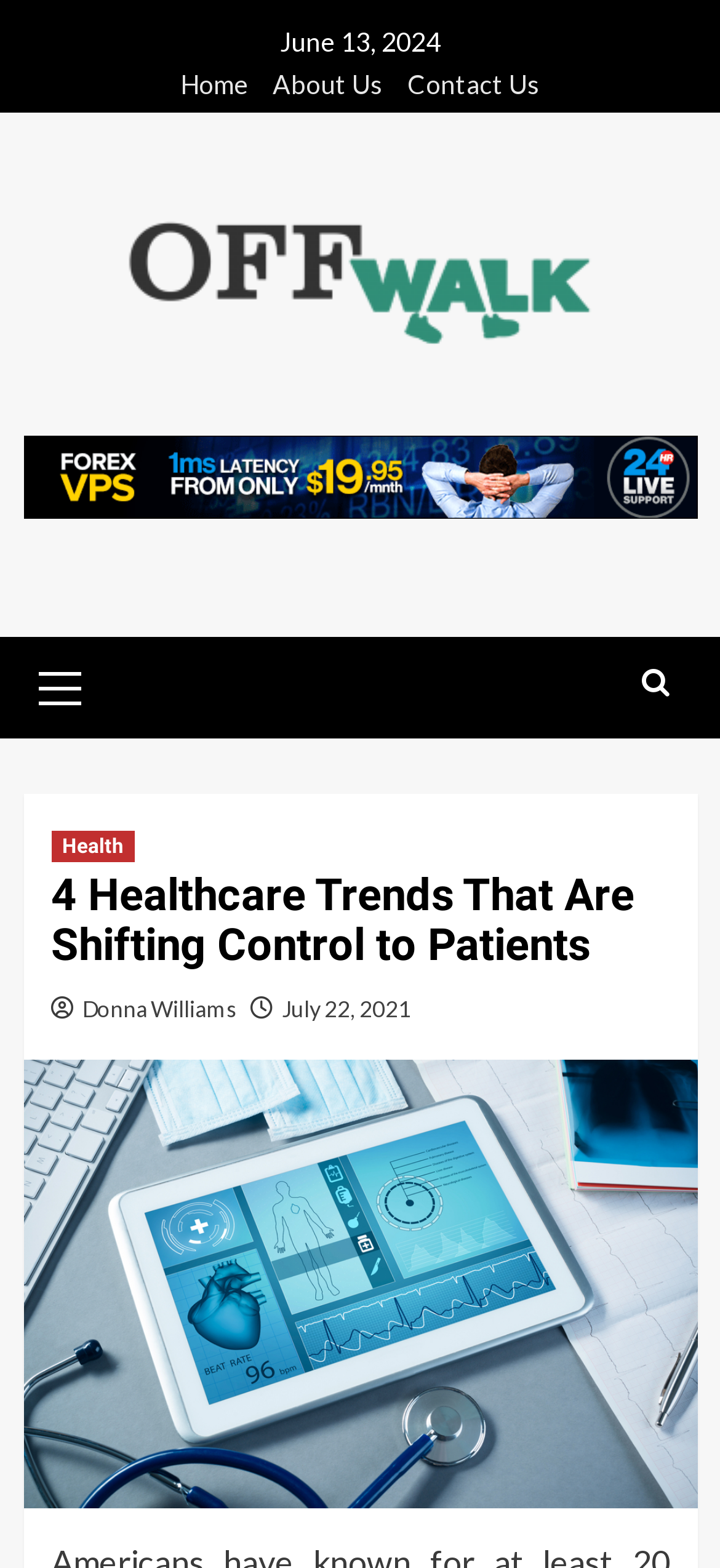What is the name of the website?
Please ensure your answer to the question is detailed and covers all necessary aspects.

I found the name of the website by looking at the link 'OFF Walk' which is located in the top section of the webpage, and also by looking at the image with the same name.